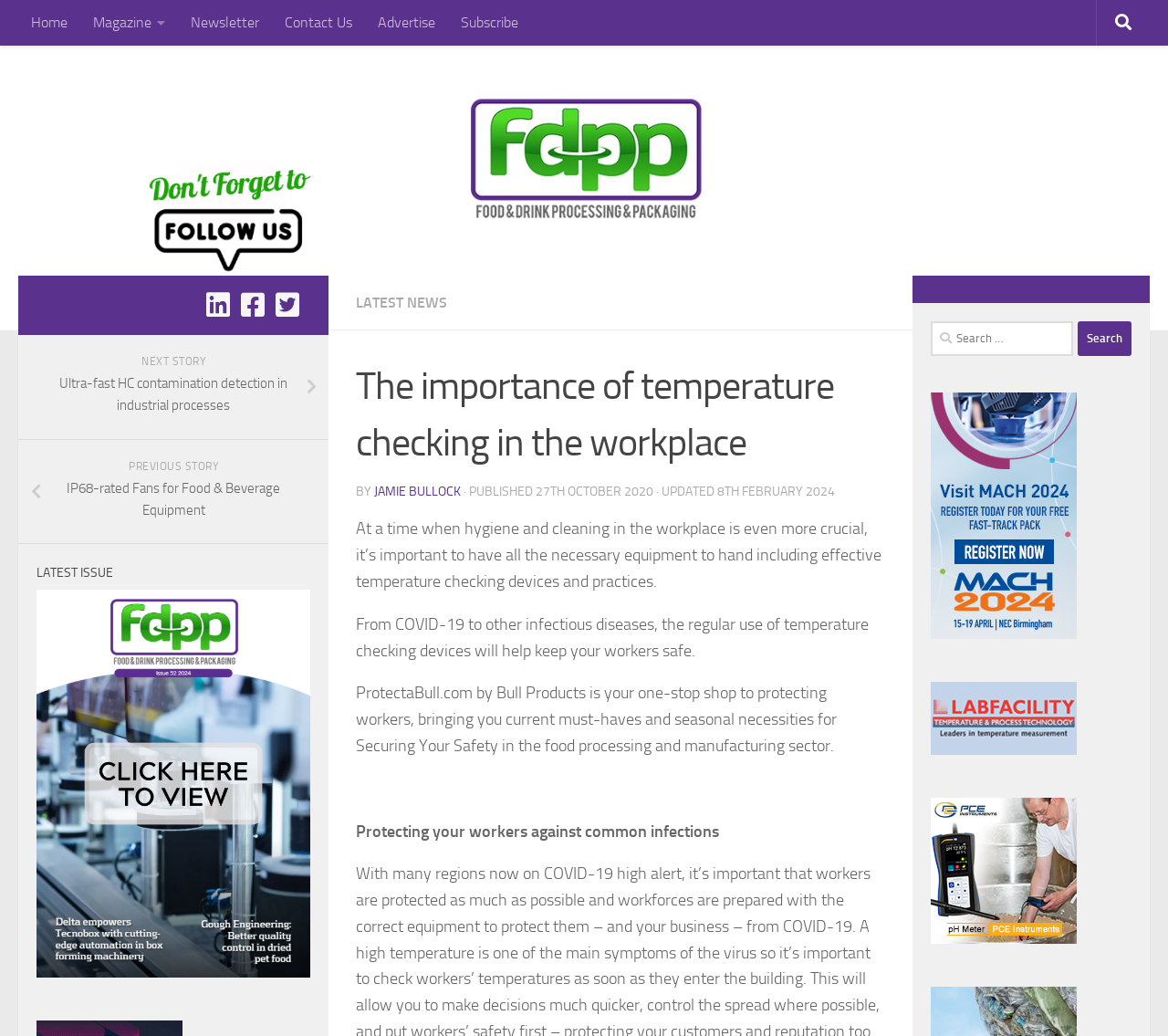Please identify the coordinates of the bounding box for the clickable region that will accomplish this instruction: "Click on the 'Home' link".

[0.016, 0.0, 0.069, 0.044]